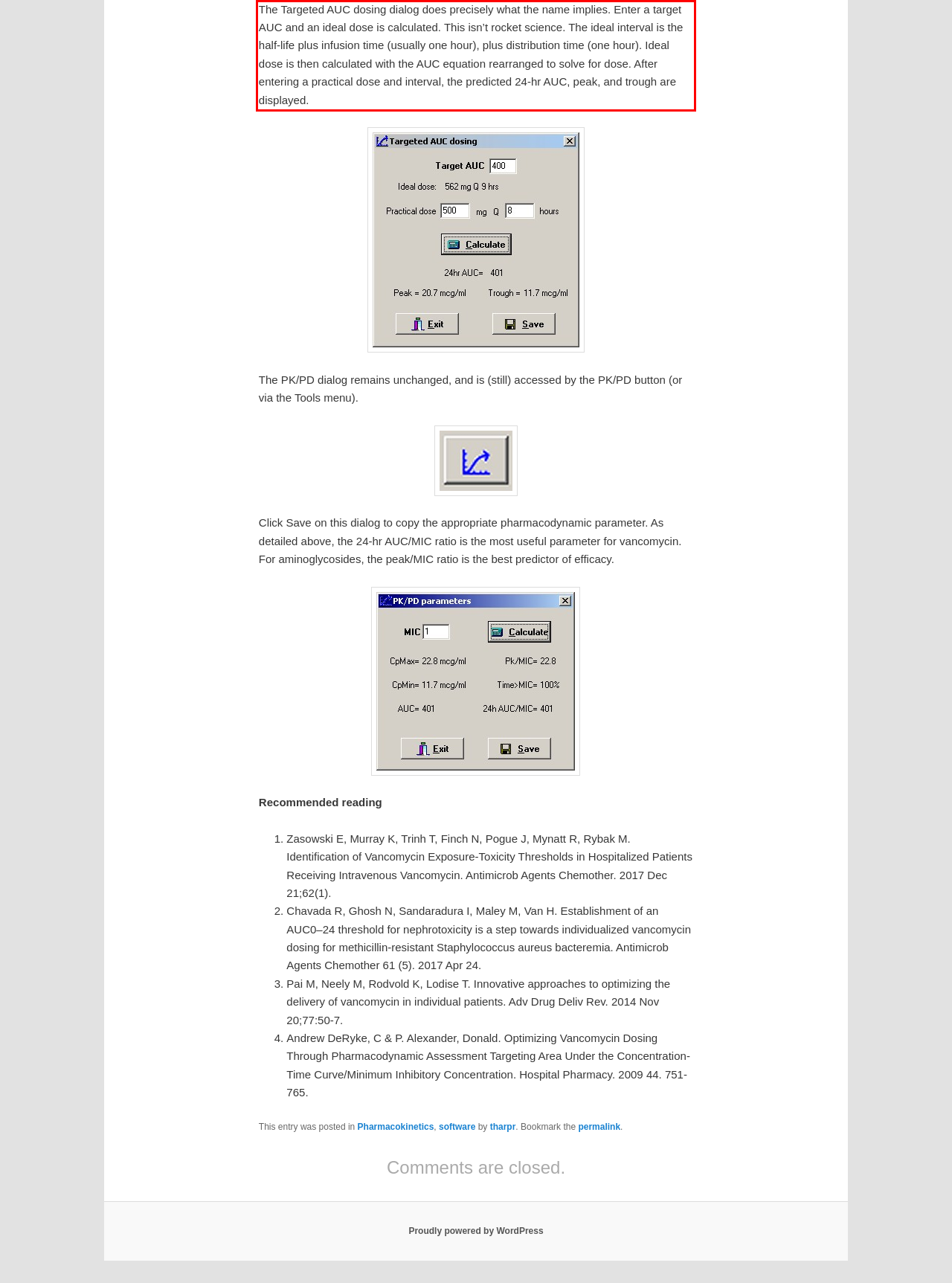The screenshot you have been given contains a UI element surrounded by a red rectangle. Use OCR to read and extract the text inside this red rectangle.

The Targeted AUC dosing dialog does precisely what the name implies. Enter a target AUC and an ideal dose is calculated. This isn’t rocket science. The ideal interval is the half-life plus infusion time (usually one hour), plus distribution time (one hour). Ideal dose is then calculated with the AUC equation rearranged to solve for dose. After entering a practical dose and interval, the predicted 24-hr AUC, peak, and trough are displayed.